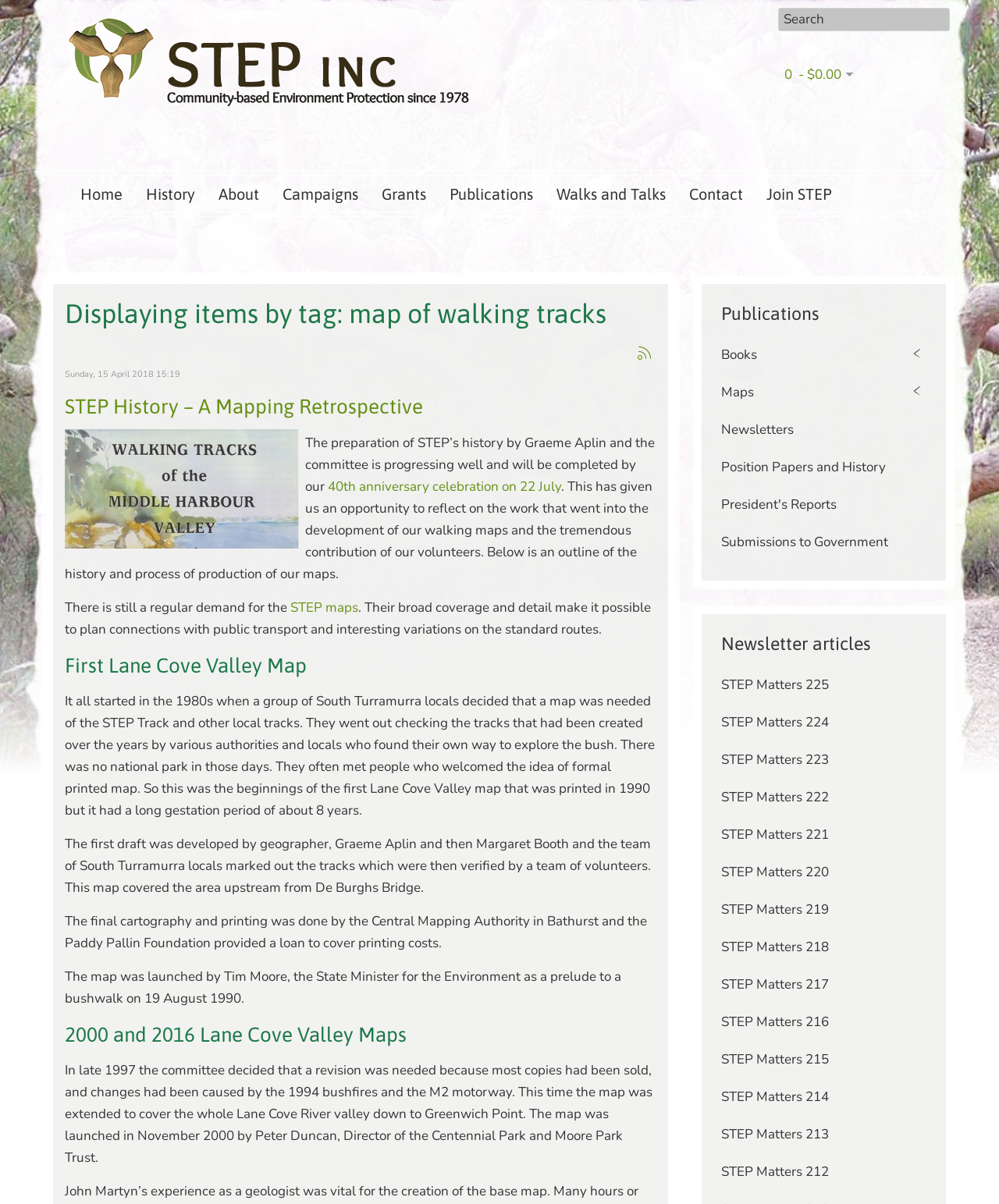Please find the bounding box coordinates for the clickable element needed to perform this instruction: "Read about STEP maps".

[0.291, 0.497, 0.359, 0.512]